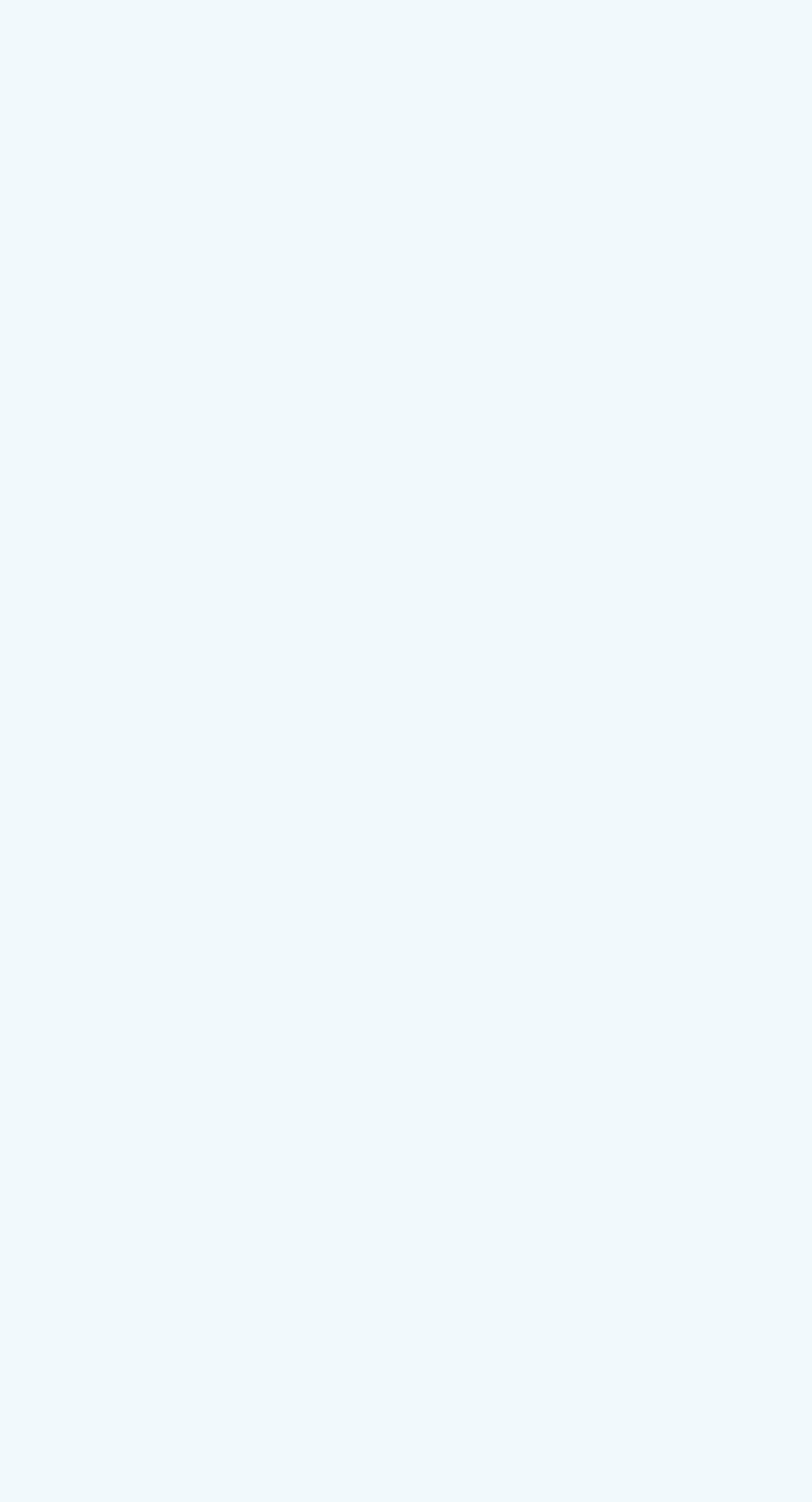Given the element description: "Continuous Automated Red Teaming", predict the bounding box coordinates of the UI element it refers to, using four float numbers between 0 and 1, i.e., [left, top, right, bottom].

[0.092, 0.252, 0.908, 0.282]